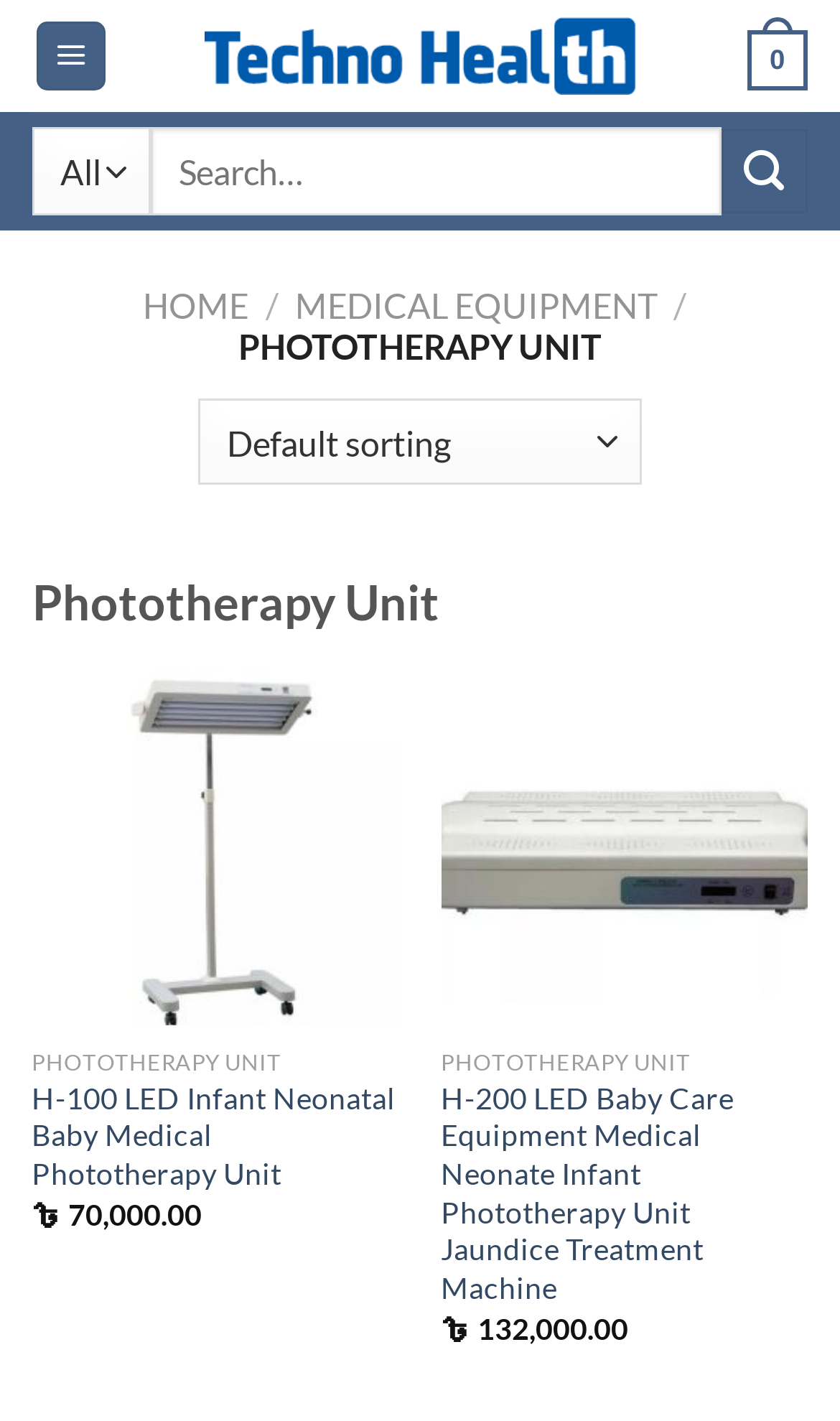What is the price of the first product?
Answer the question with a thorough and detailed explanation.

I found the price by looking at the StaticText element next to the image of the first product, which says '৳ 70,000.00'.